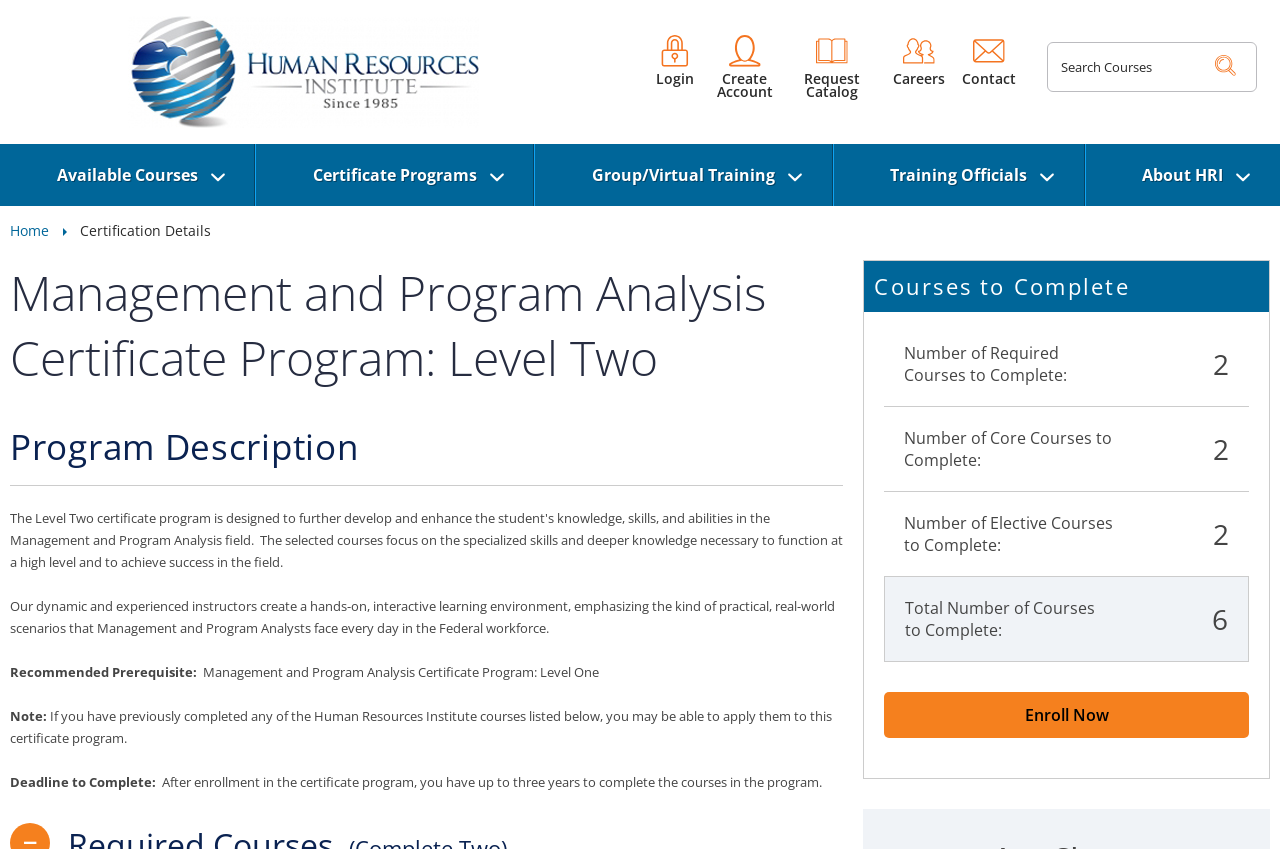Provide your answer in a single word or phrase: 
What is the recommended prerequisite for this certificate program?

Management and Program Analysis Certificate Program: Level One